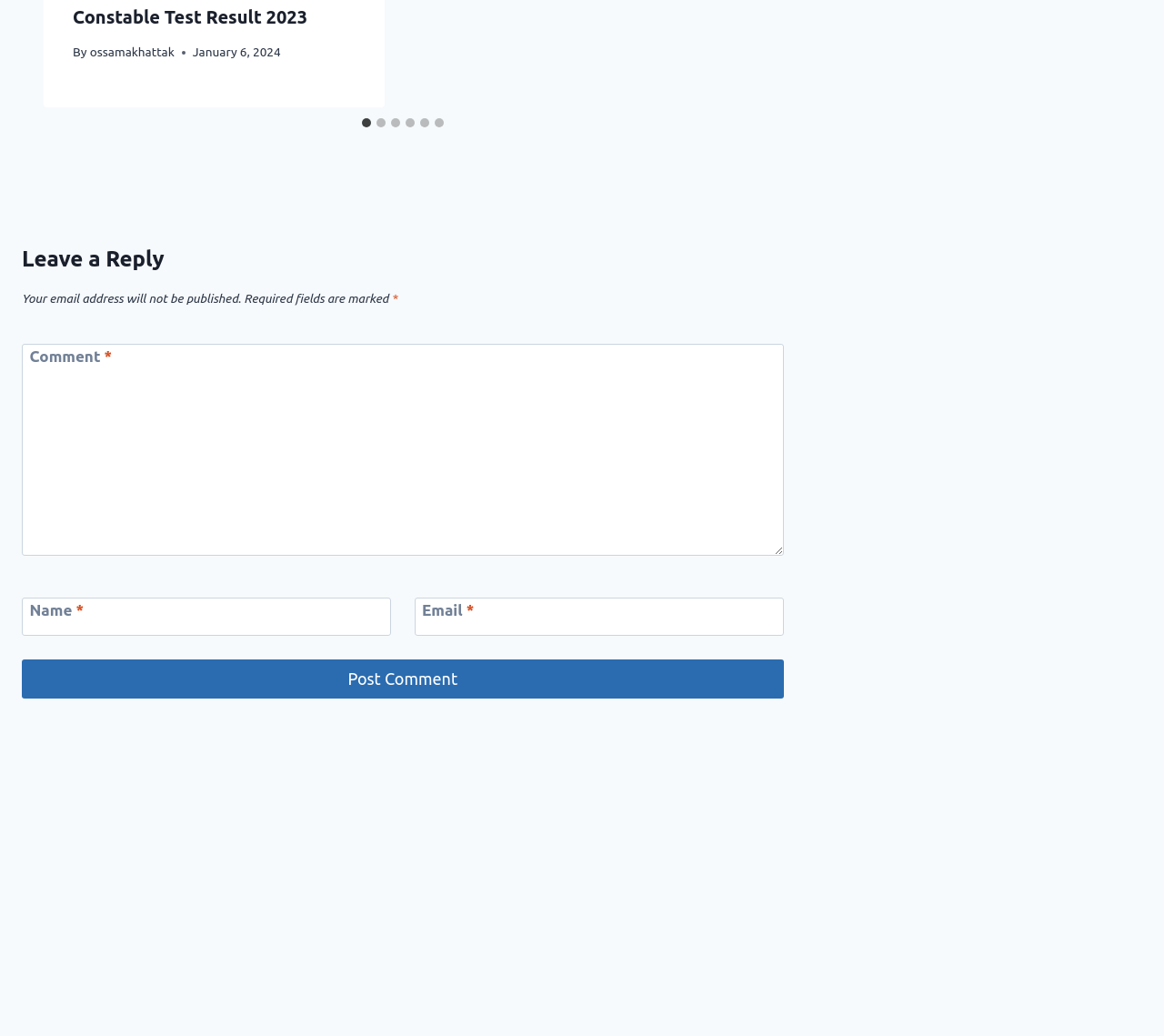Give a one-word or short phrase answer to the question: 
Is the 'Post Comment' button at the bottom of the page?

Yes